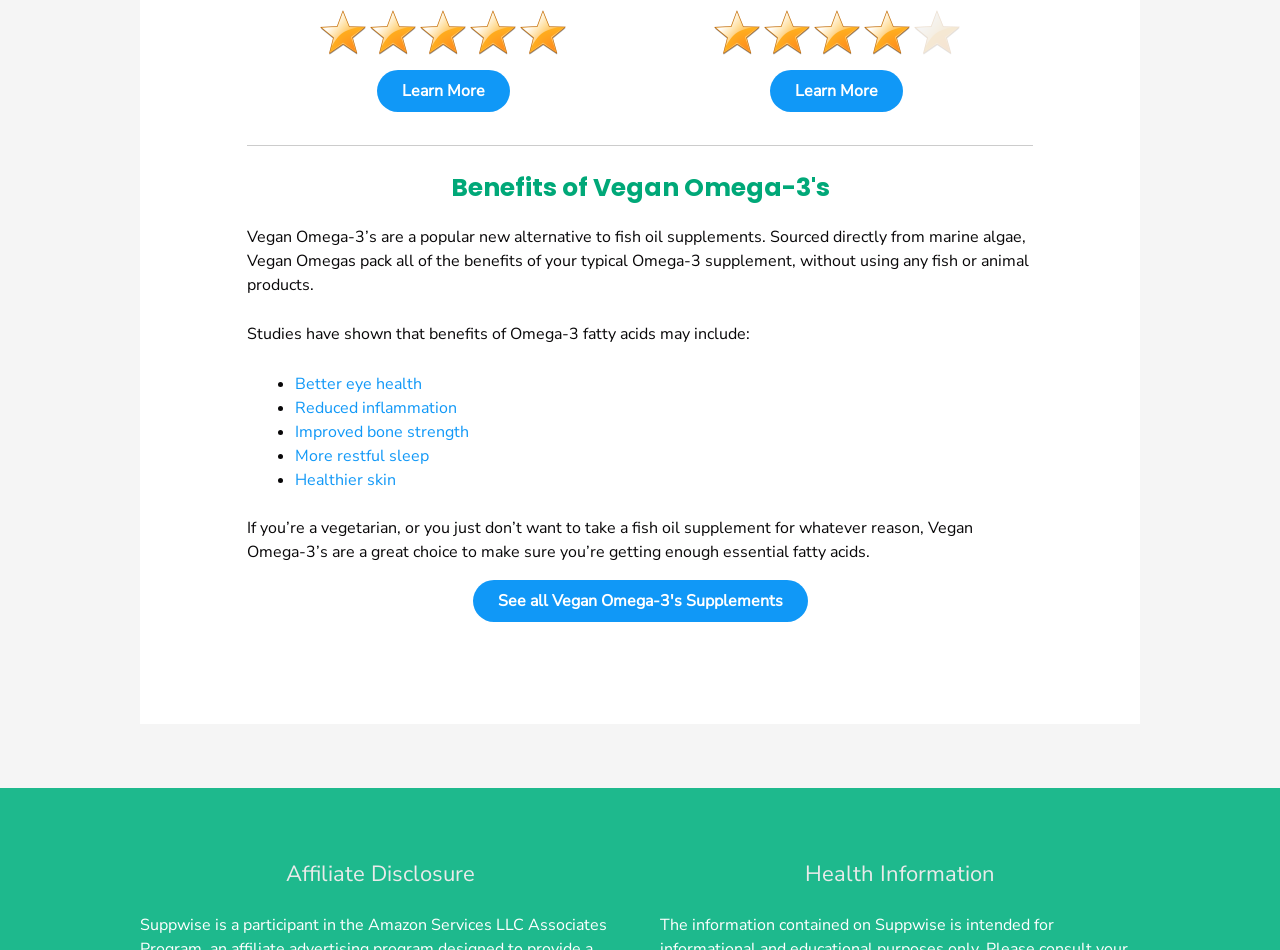What can be seen at the bottom of the webpage?
Offer a detailed and exhaustive answer to the question.

At the bottom of the webpage, there are two headings, 'Affiliate Disclosure' and 'Health Information', which are likely to provide additional information or disclaimers related to the webpage content.